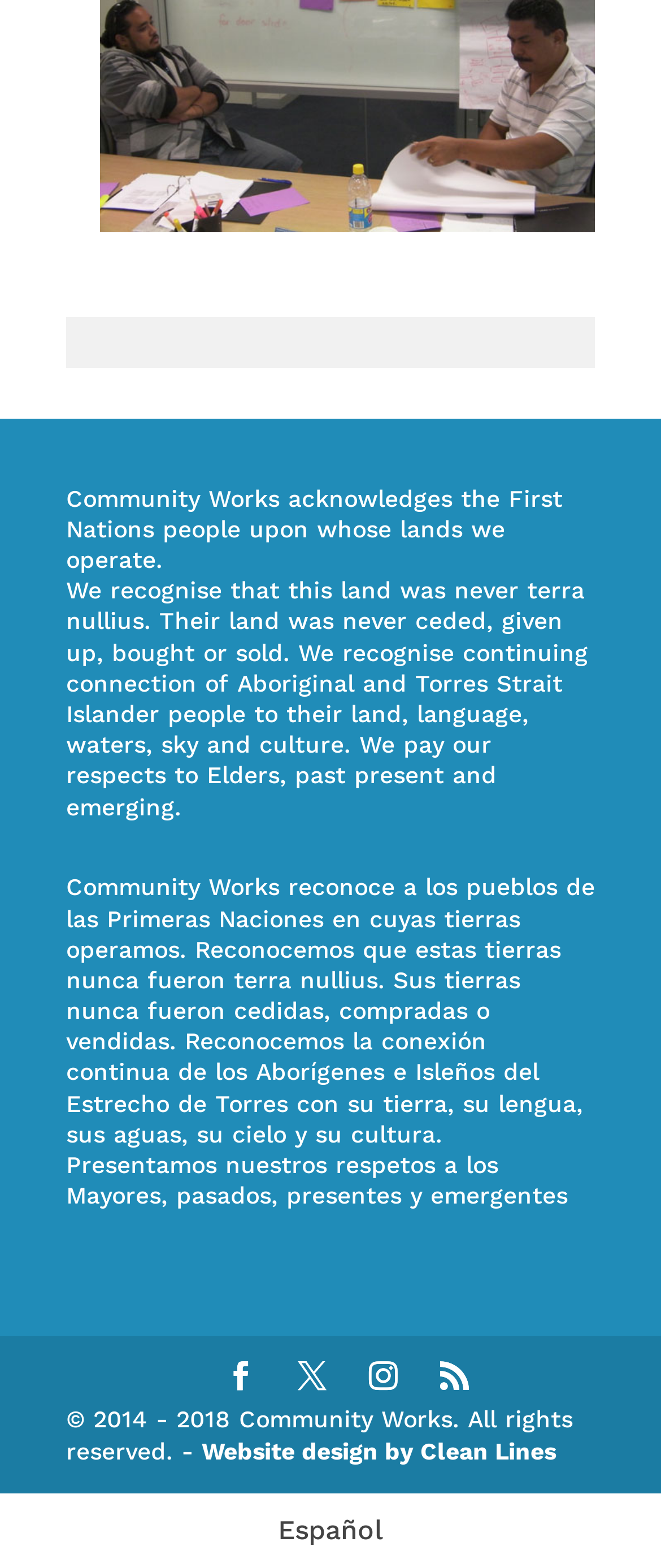What is the copyright year range of the website?
Deliver a detailed and extensive answer to the question.

I found a static text at the bottom of the page that says '© 2014 - 2018 Community Works. All rights reserved.'. This indicates that the website's copyright year range is from 2014 to 2018.